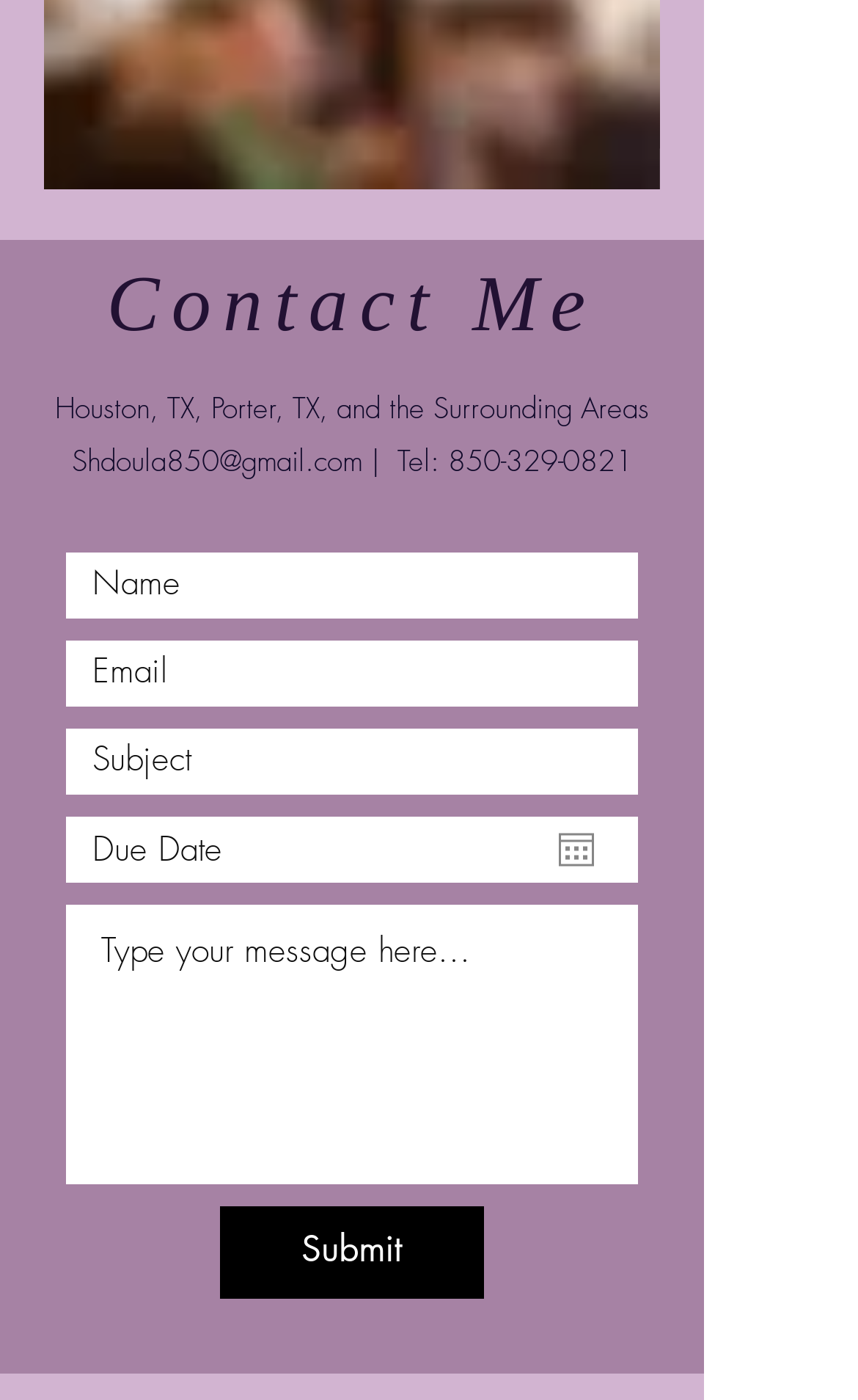Please identify the bounding box coordinates of where to click in order to follow the instruction: "Enter your name".

[0.077, 0.394, 0.744, 0.441]